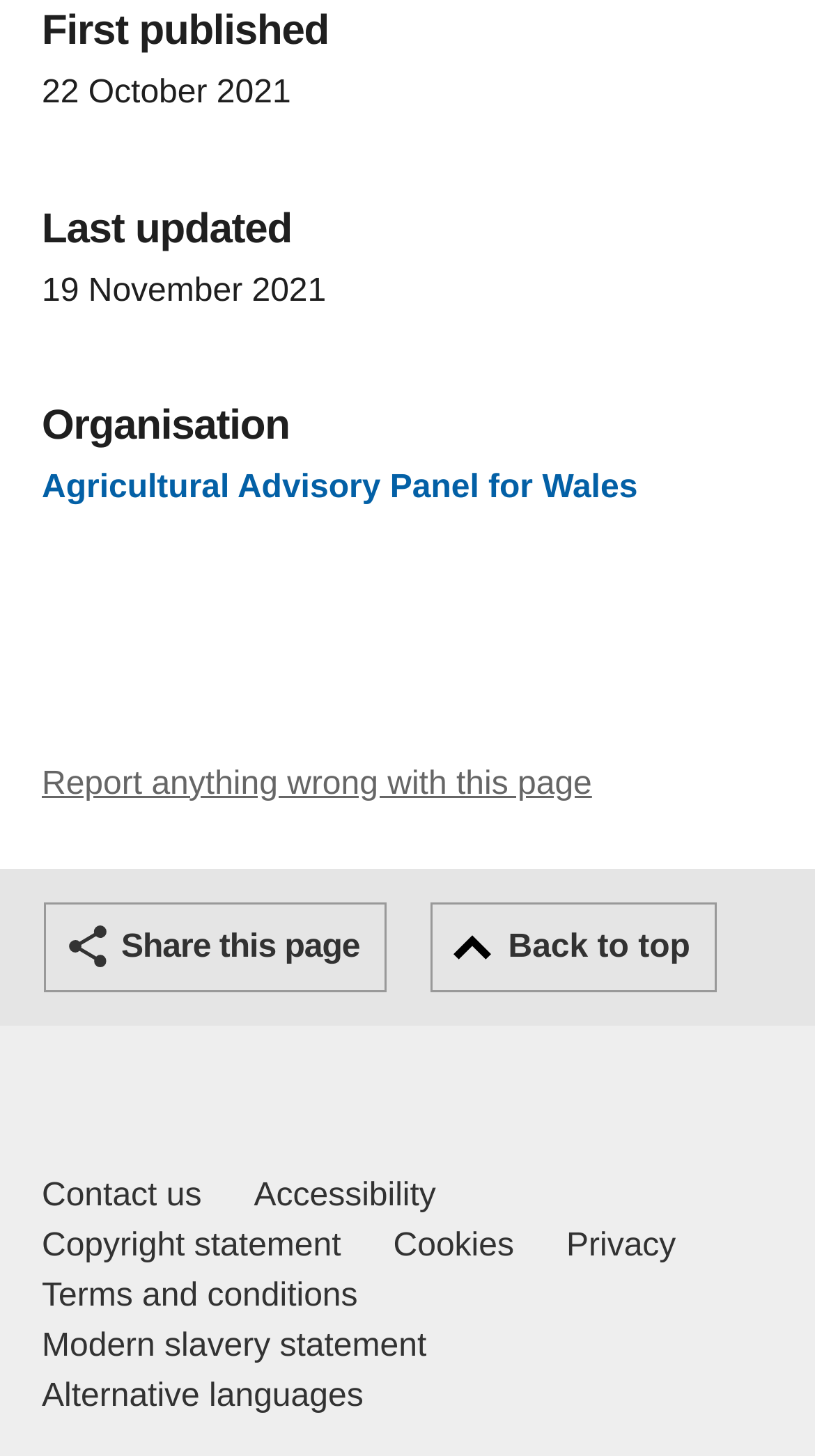Please identify the bounding box coordinates of the region to click in order to complete the given instruction: "View alternative languages". The coordinates should be four float numbers between 0 and 1, i.e., [left, top, right, bottom].

[0.051, 0.943, 0.446, 0.978]